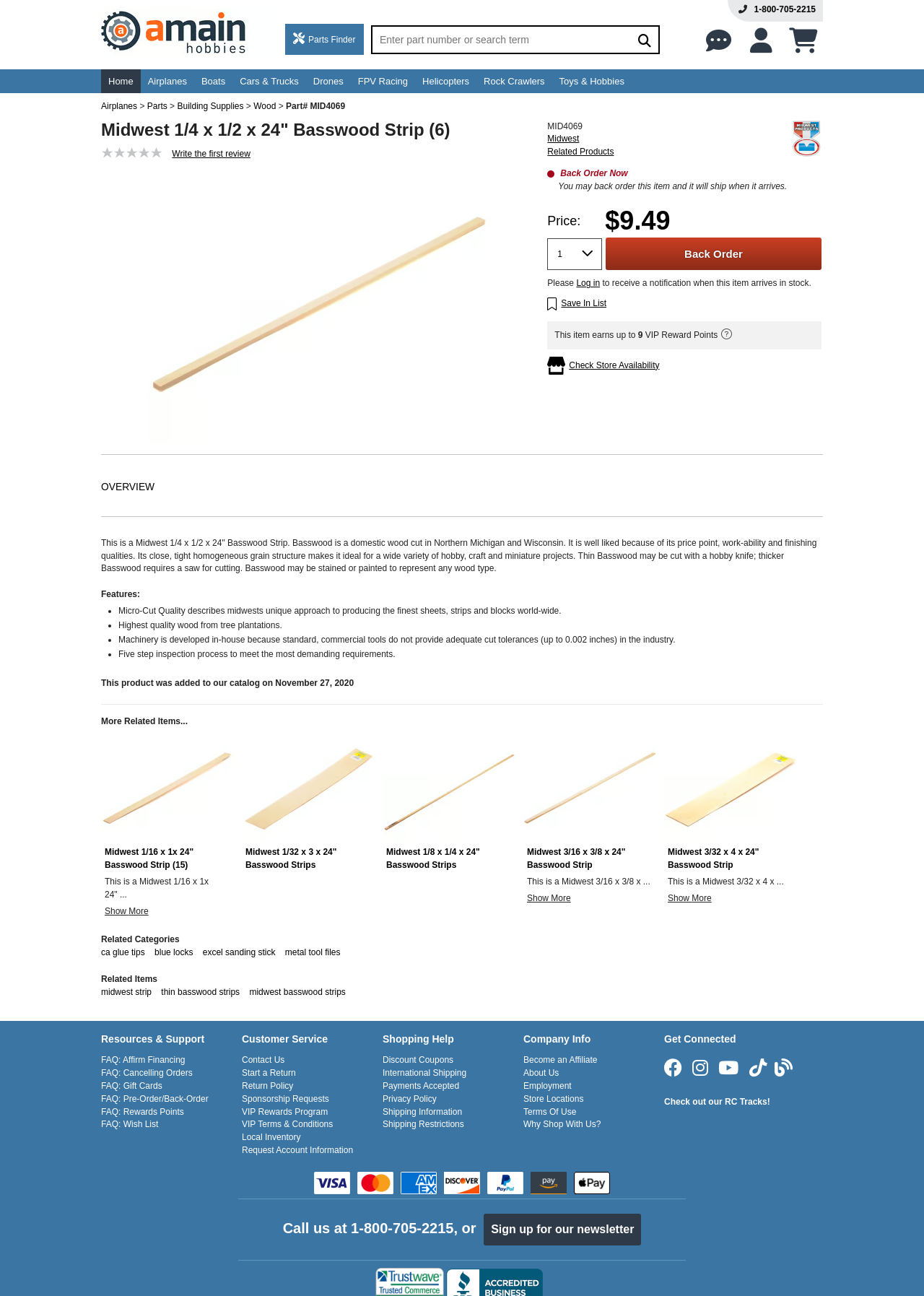Review the image closely and give a comprehensive answer to the question: What is the benefit of Basswood?

I found the benefits of Basswood by reading the product description, which mentions that Basswood is 'well liked because of its price point, work-ability and finishing qualities'.